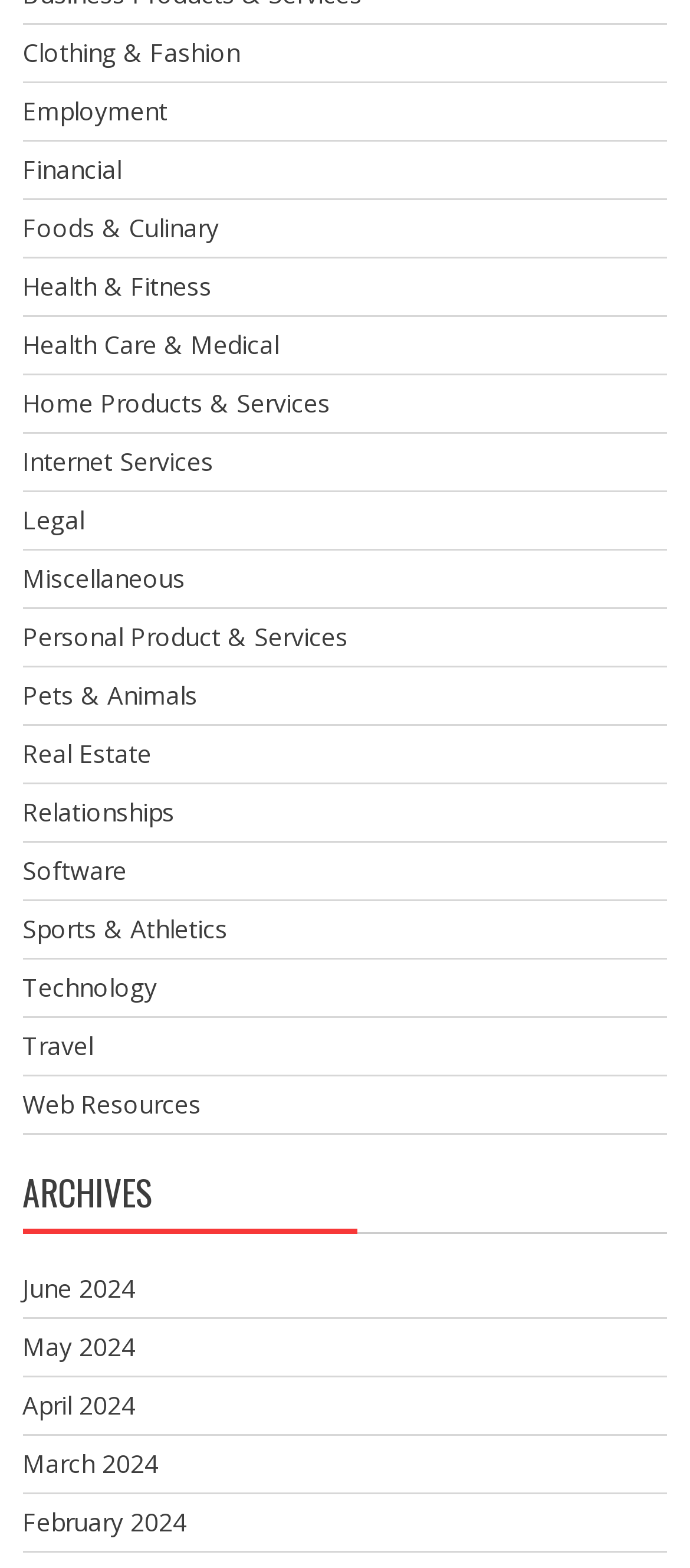Given the description of a UI element: "Sports & Athletics", identify the bounding box coordinates of the matching element in the webpage screenshot.

[0.033, 0.581, 0.33, 0.603]